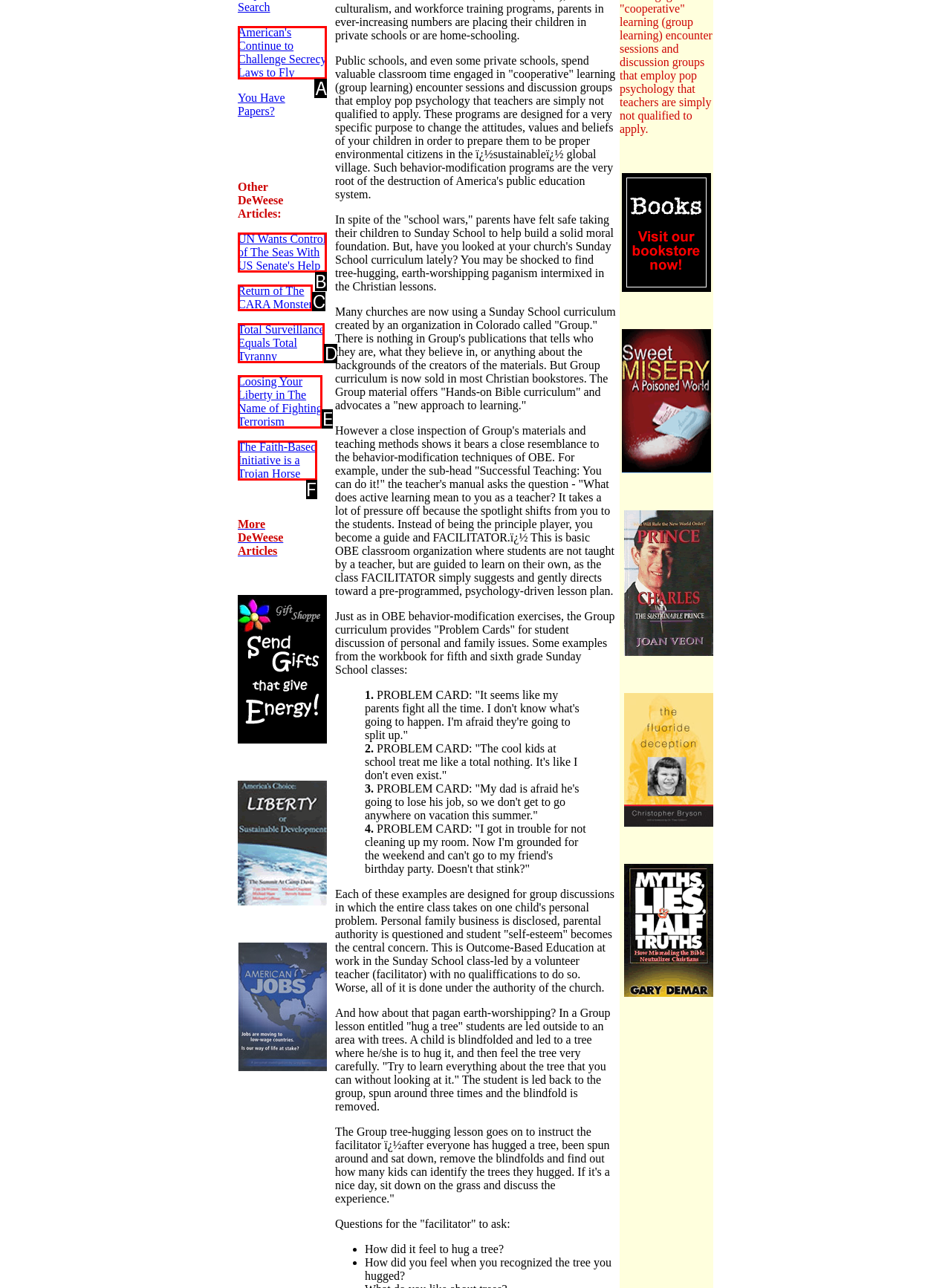Find the HTML element that corresponds to the description: Bernhard Bock. Indicate your selection by the letter of the appropriate option.

None